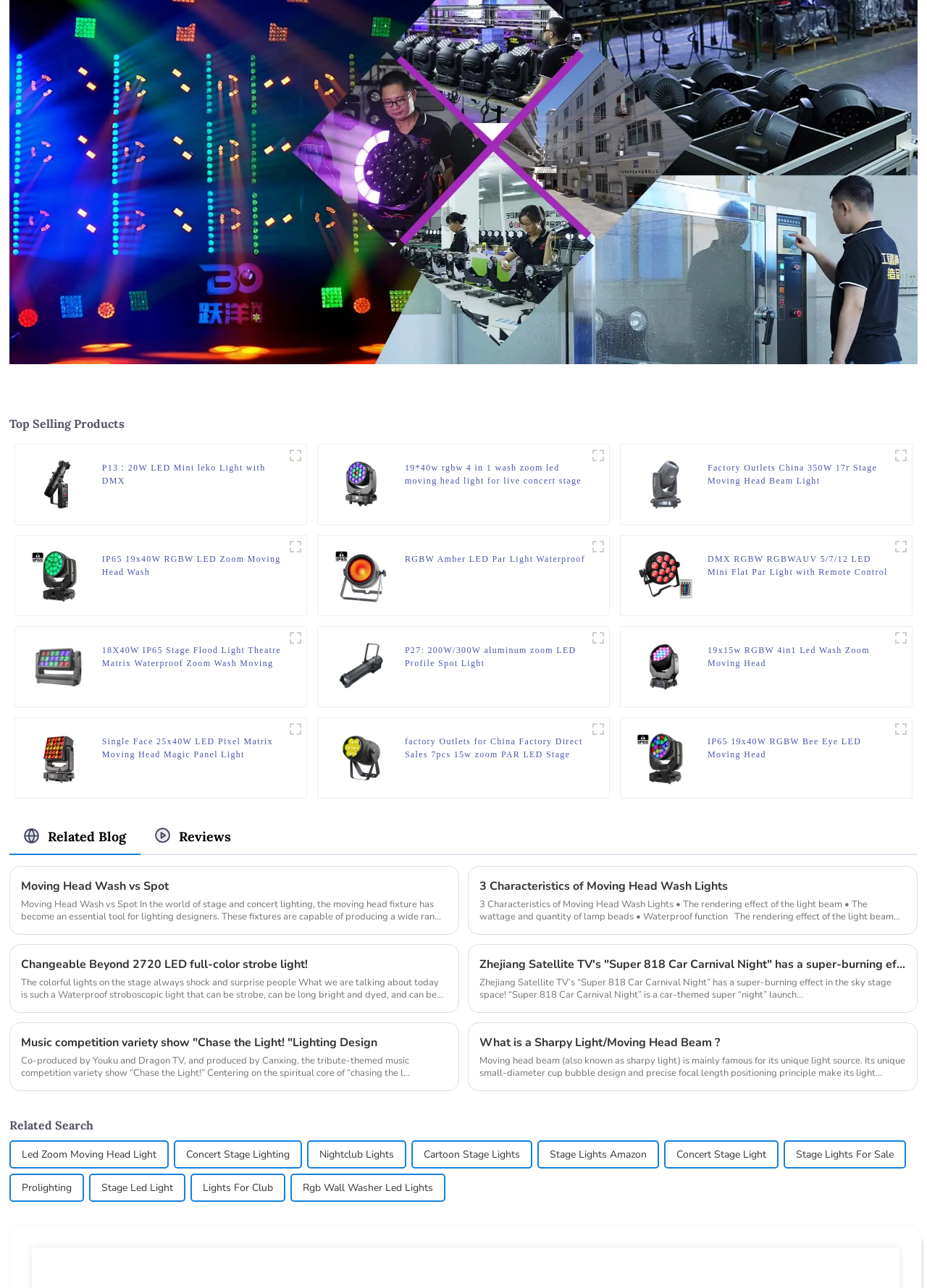What is the type of light with the most products?
Refer to the image and provide a one-word or short phrase answer.

LED light